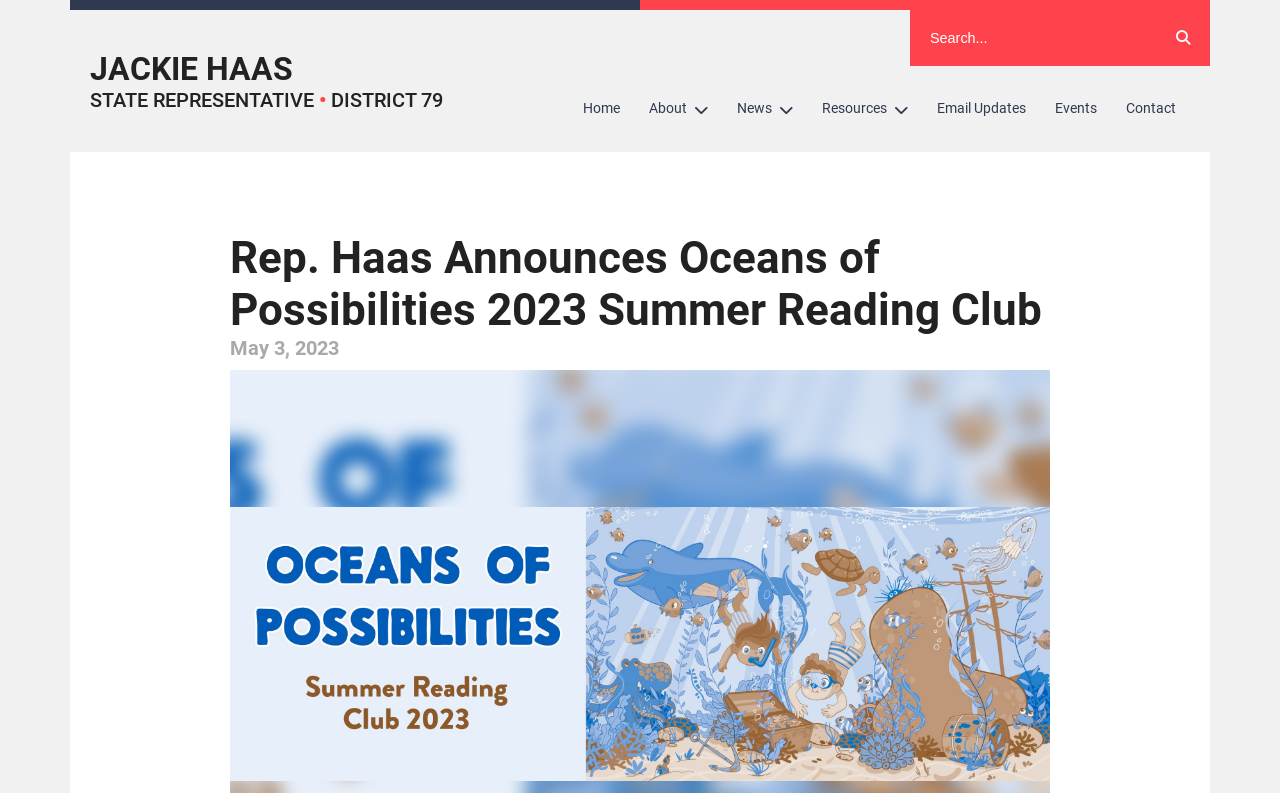Identify the bounding box of the UI element that matches this description: "News".

[0.565, 0.108, 0.631, 0.167]